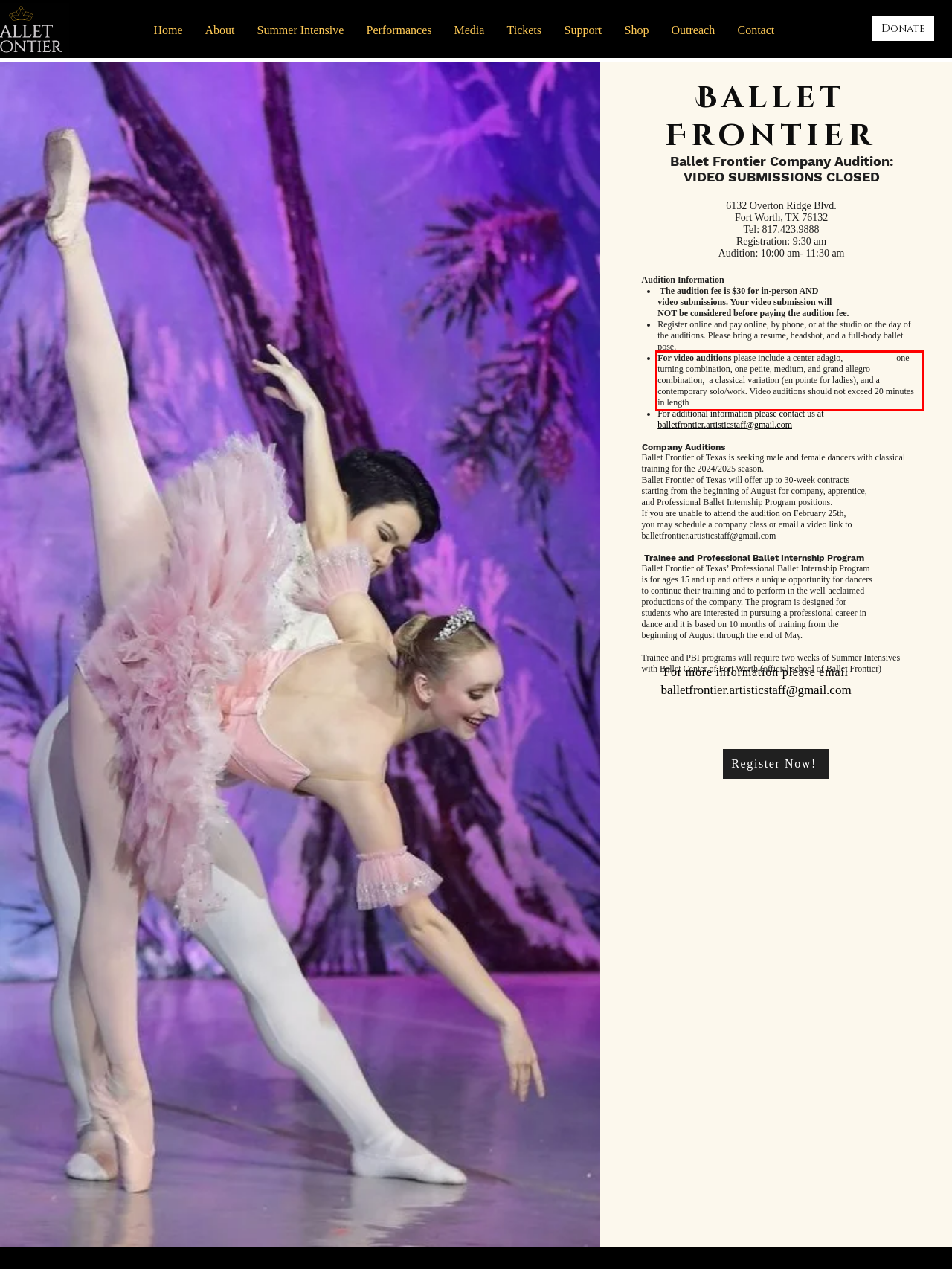Given a screenshot of a webpage containing a red rectangle bounding box, extract and provide the text content found within the red bounding box.

For video auditions please include a center adagio, one turning combination, one petite, medium, and grand allegro combination, a classical variation (en pointe for ladies), and a contemporary solo/work. Video auditions should not exceed 20 minutes in length